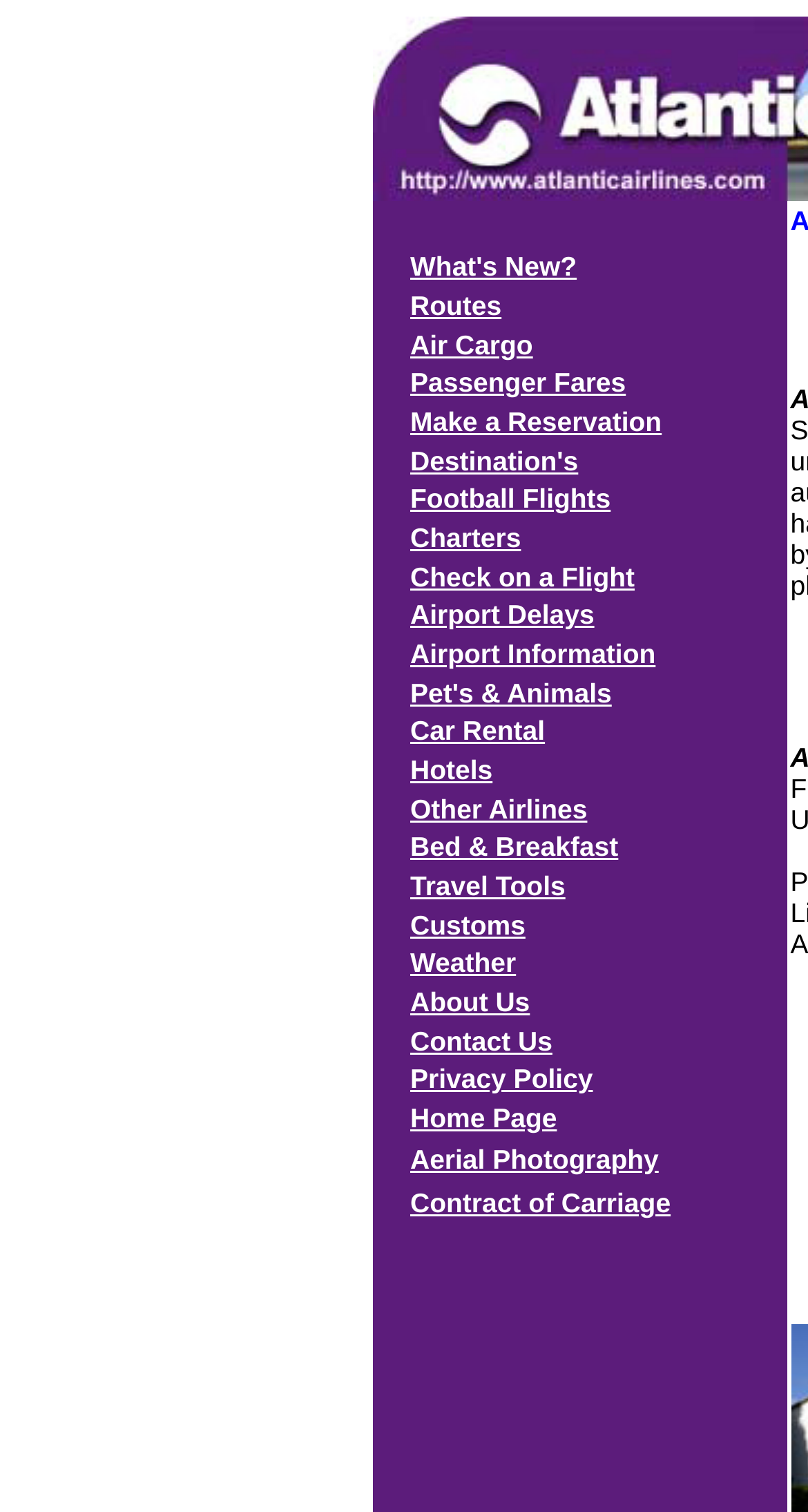Determine the bounding box for the HTML element described here: "Check on a Flight". The coordinates should be given as [left, top, right, bottom] with each number being a float between 0 and 1.

[0.508, 0.371, 0.785, 0.391]